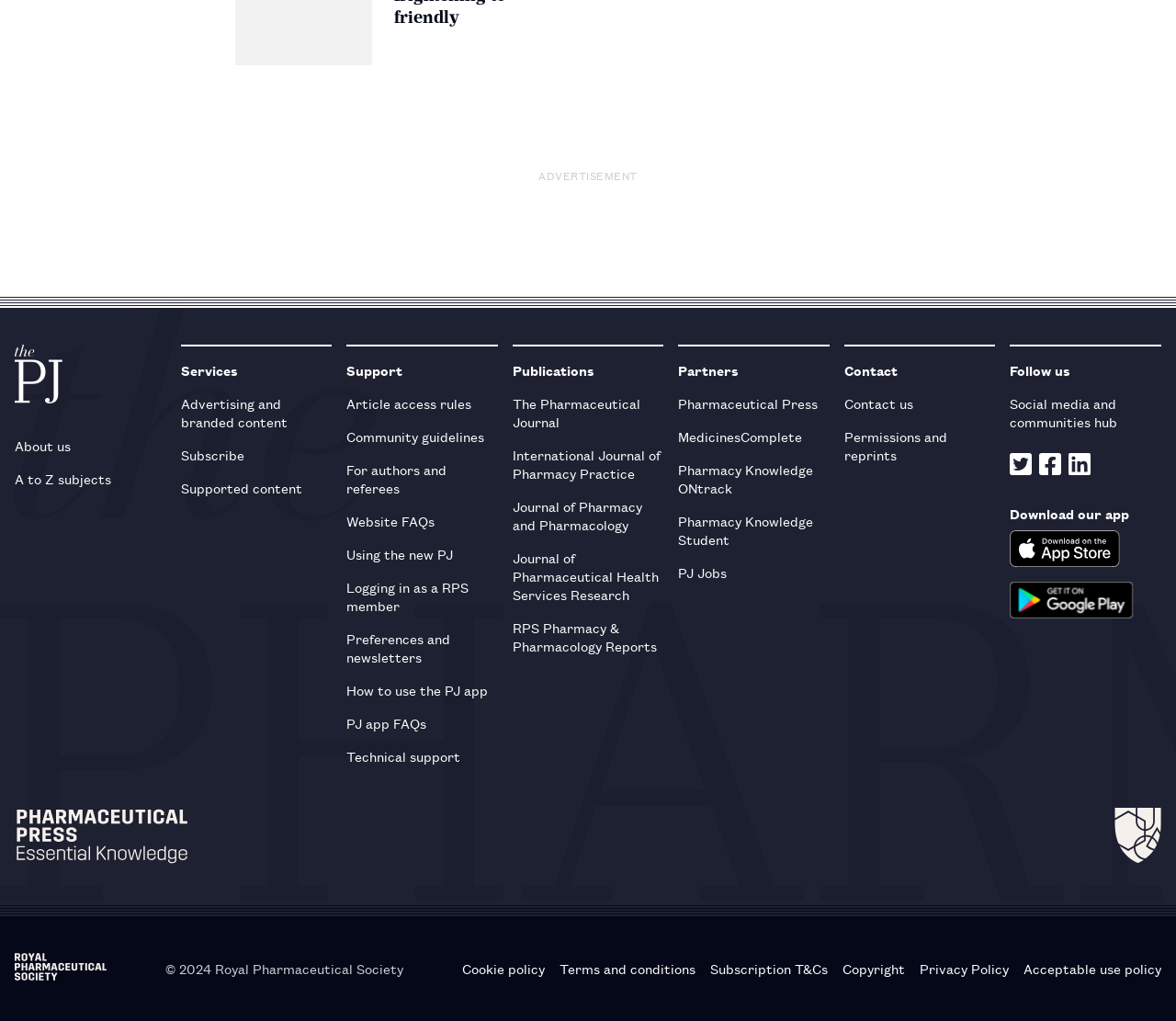Identify the bounding box coordinates of the element that should be clicked to fulfill this task: "Subscribe to the newsletter". The coordinates should be provided as four float numbers between 0 and 1, i.e., [left, top, right, bottom].

[0.154, 0.429, 0.282, 0.462]